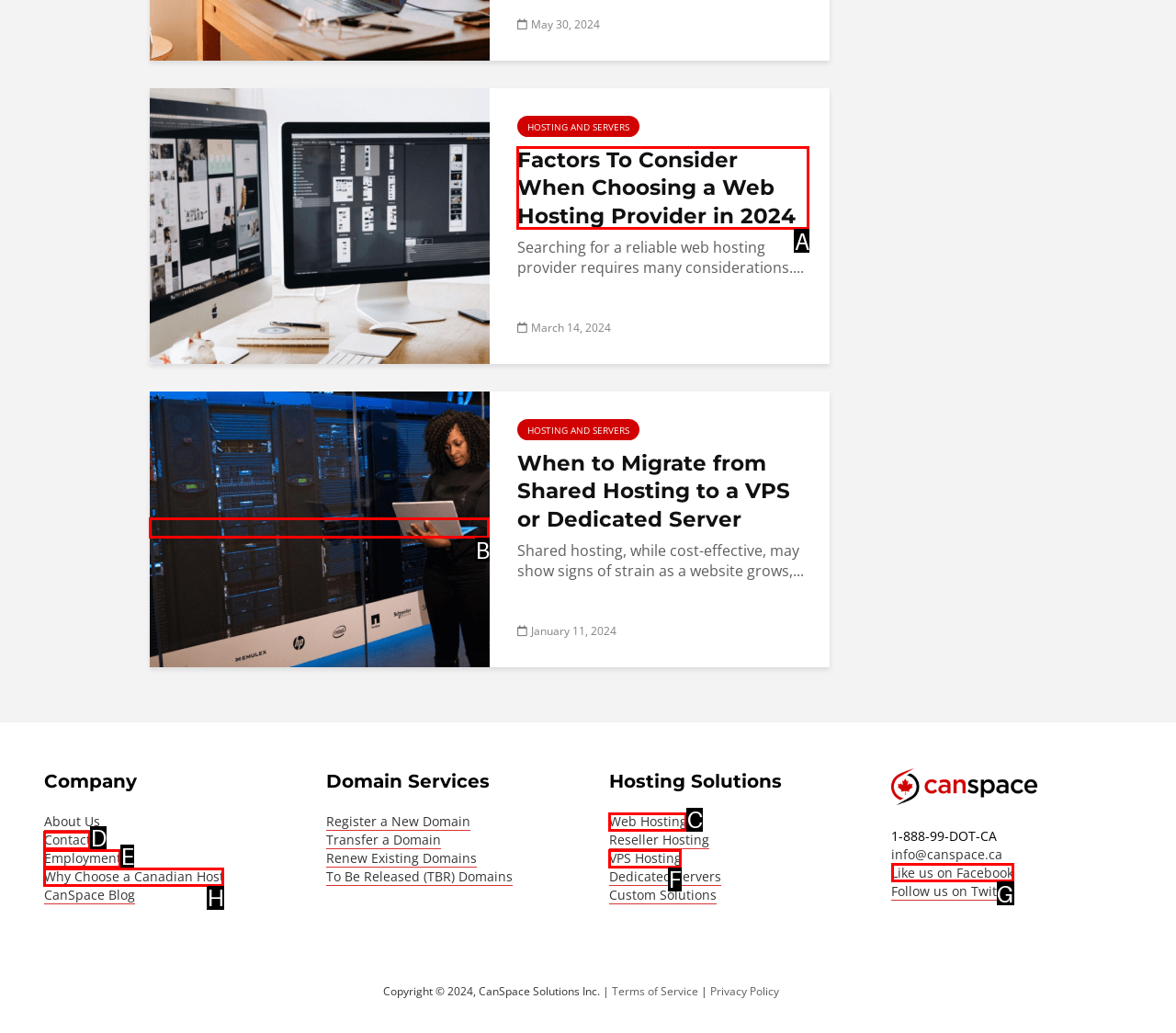Identify the letter that best matches this UI element description: Web Hosting
Answer with the letter from the given options.

C